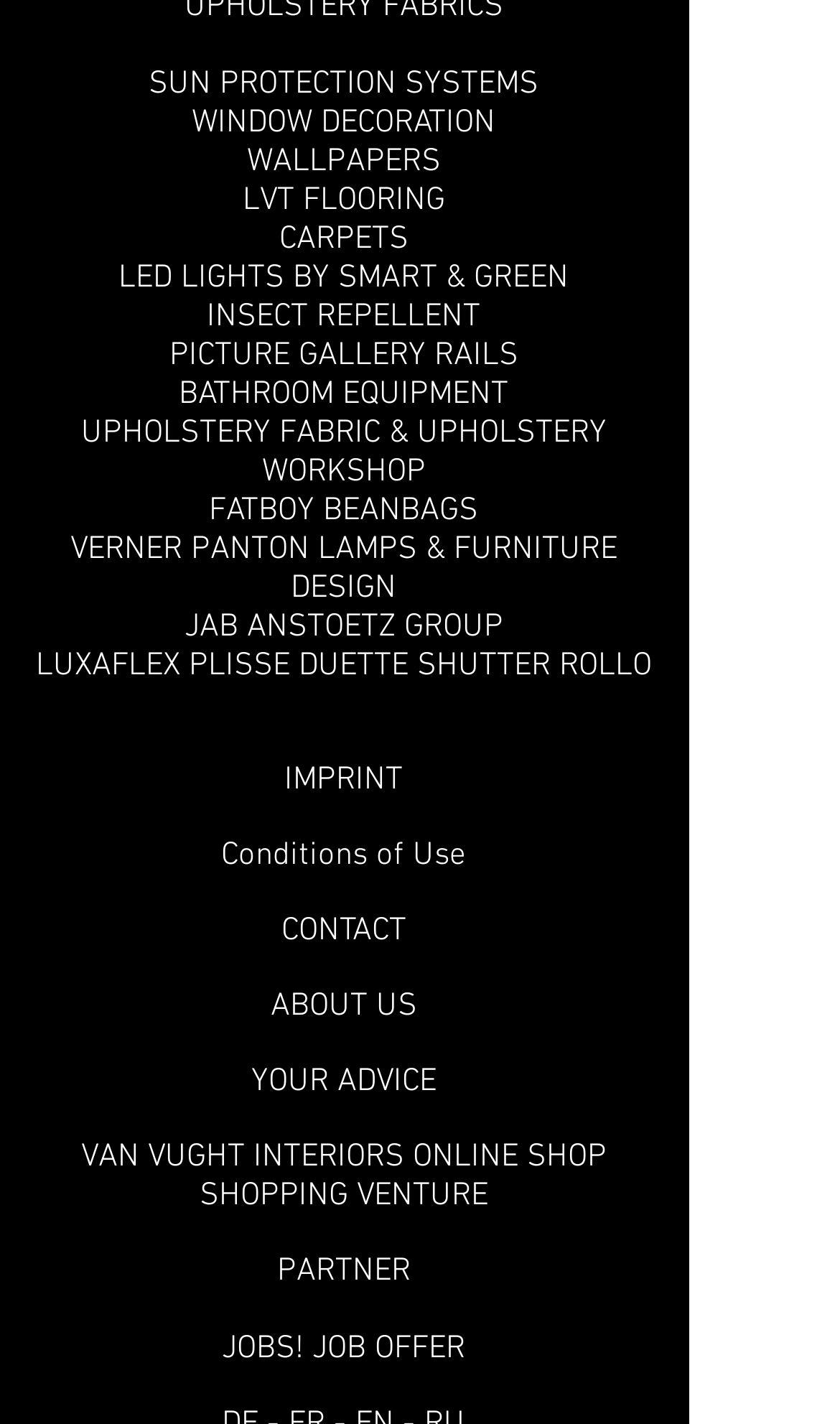Please determine the bounding box of the UI element that matches this description: WALLPAPERS. The coordinates should be given as (top-left x, top-left y, bottom-right x, bottom-right y), with all values between 0 and 1.

[0.294, 0.1, 0.524, 0.128]